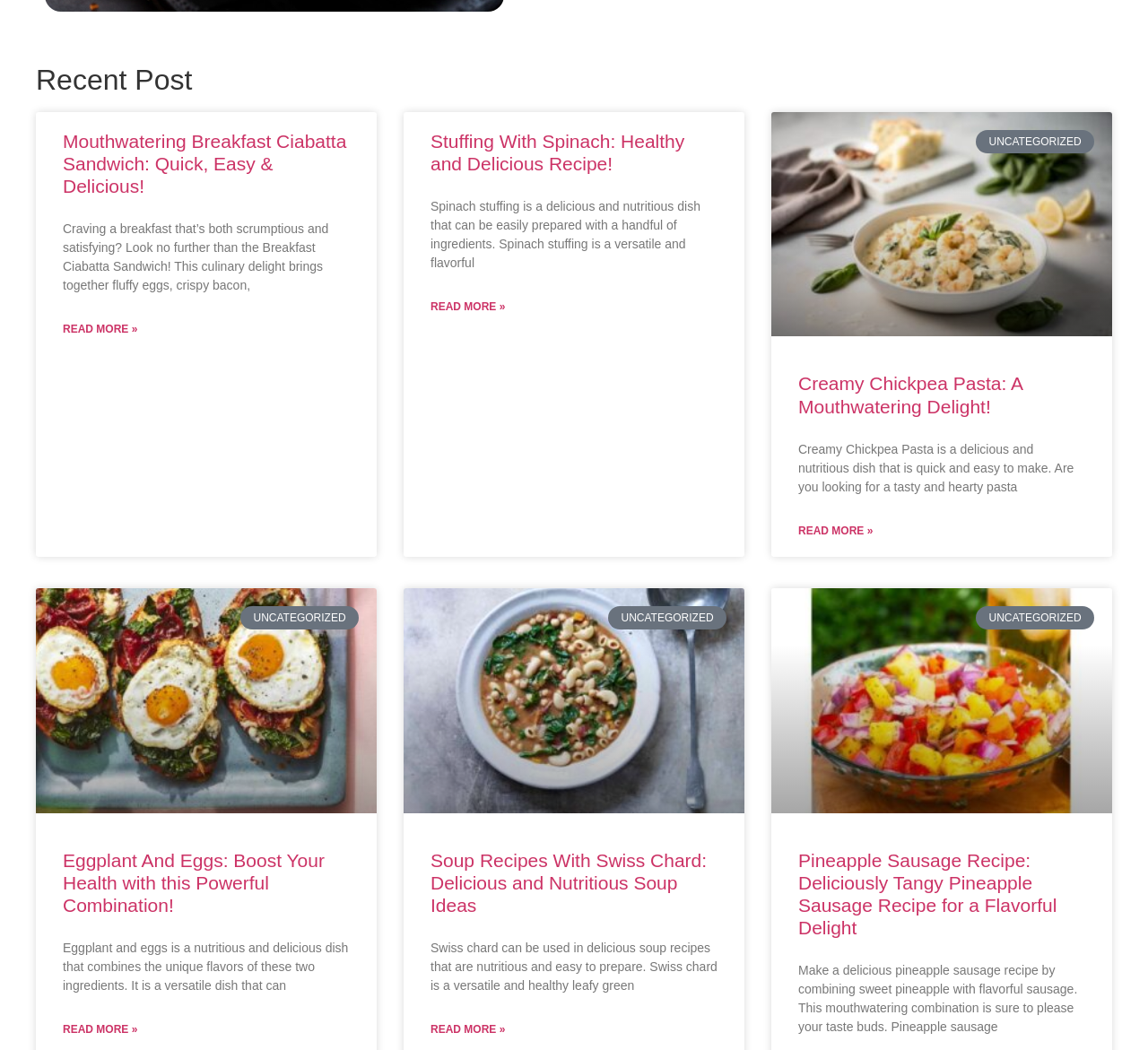Based on the visual content of the image, answer the question thoroughly: How many articles are on this webpage?

I counted the number of article elements on the webpage, which are [170], [171], [172], and three more below them. Each article element contains a heading, some text, and a 'Read more' link.